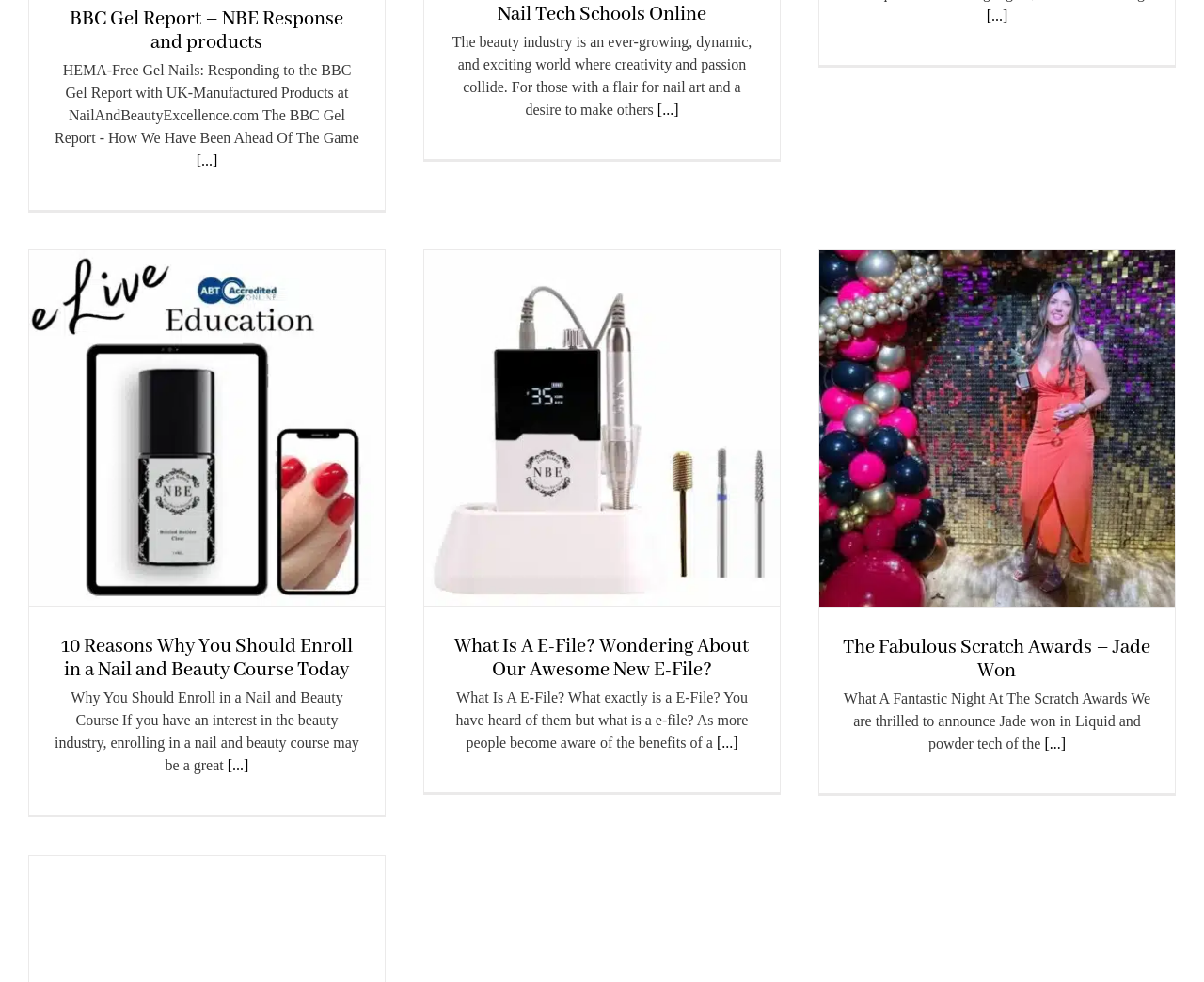For the element described, predict the bounding box coordinates as (top-left x, top-left y, bottom-right x, bottom-right y). All values should be between 0 and 1. Element description: Nail Tech Schools Online

[0.413, 0.003, 0.587, 0.027]